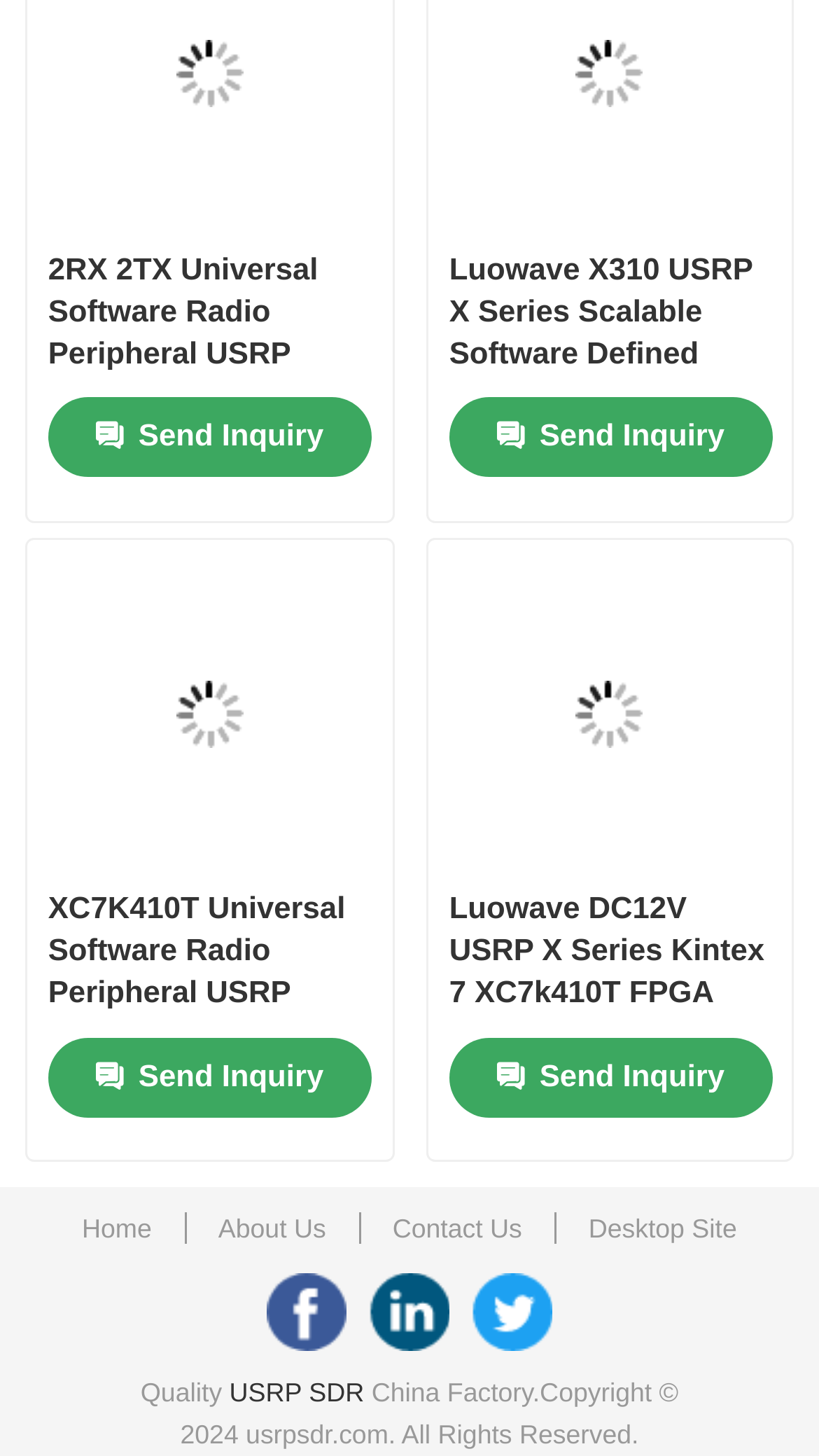Please identify the bounding box coordinates of the element I need to click to follow this instruction: "Click on the 'Home' link".

[0.08, 0.108, 0.92, 0.187]